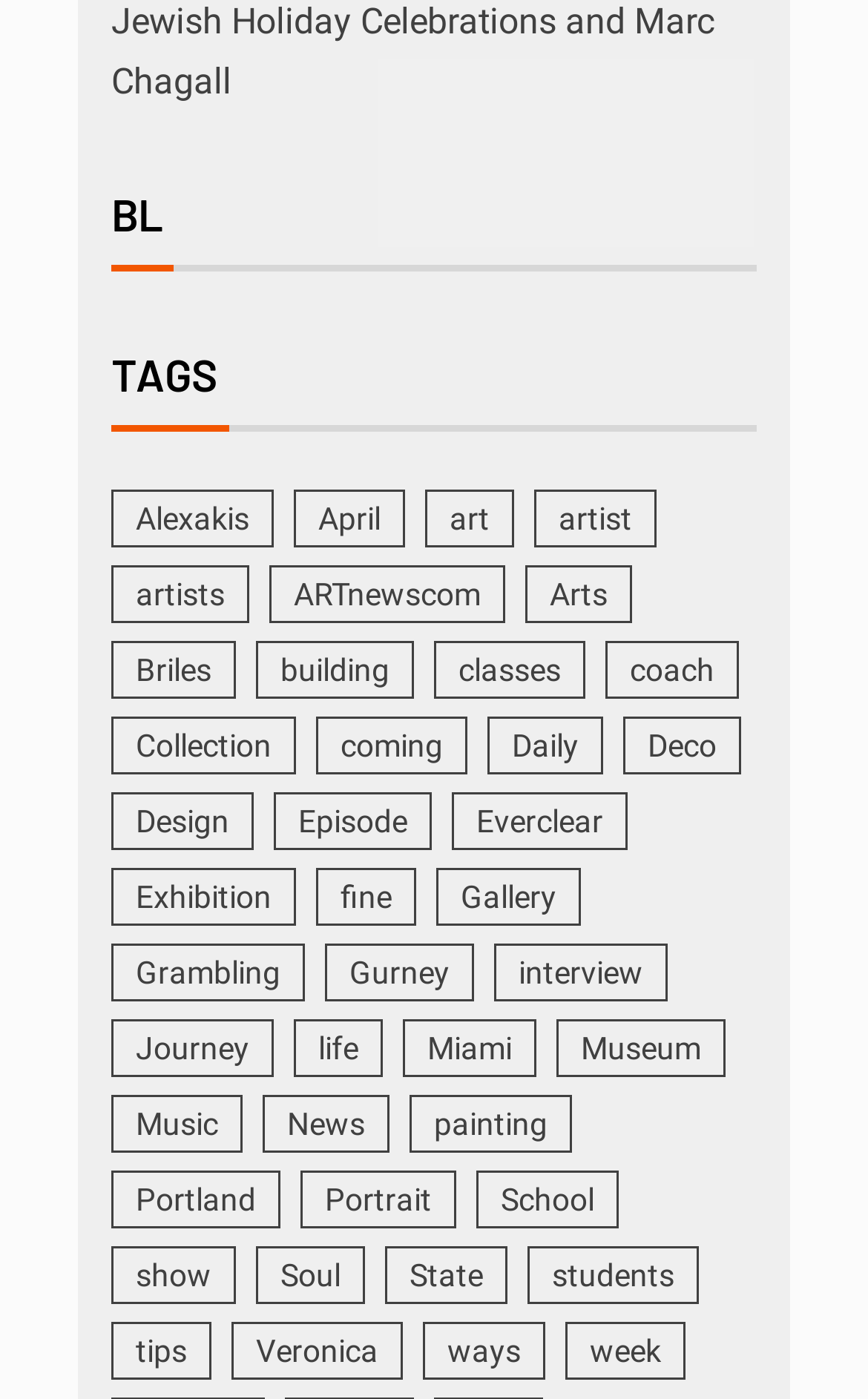Highlight the bounding box coordinates of the region I should click on to meet the following instruction: "Read about artist".

[0.615, 0.351, 0.756, 0.392]